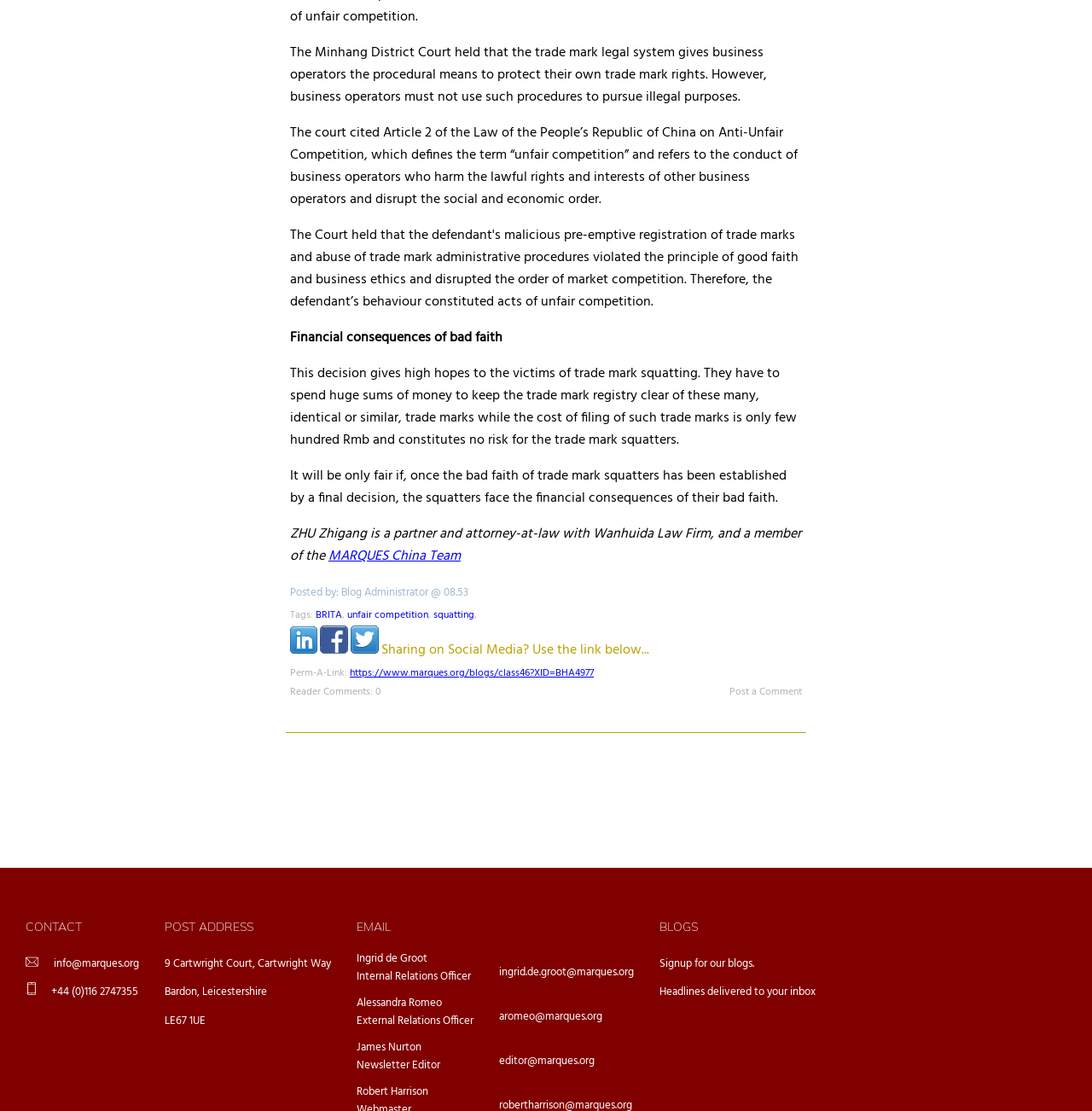Please identify the bounding box coordinates of the area that needs to be clicked to follow this instruction: "Post a comment".

[0.668, 0.615, 0.734, 0.631]